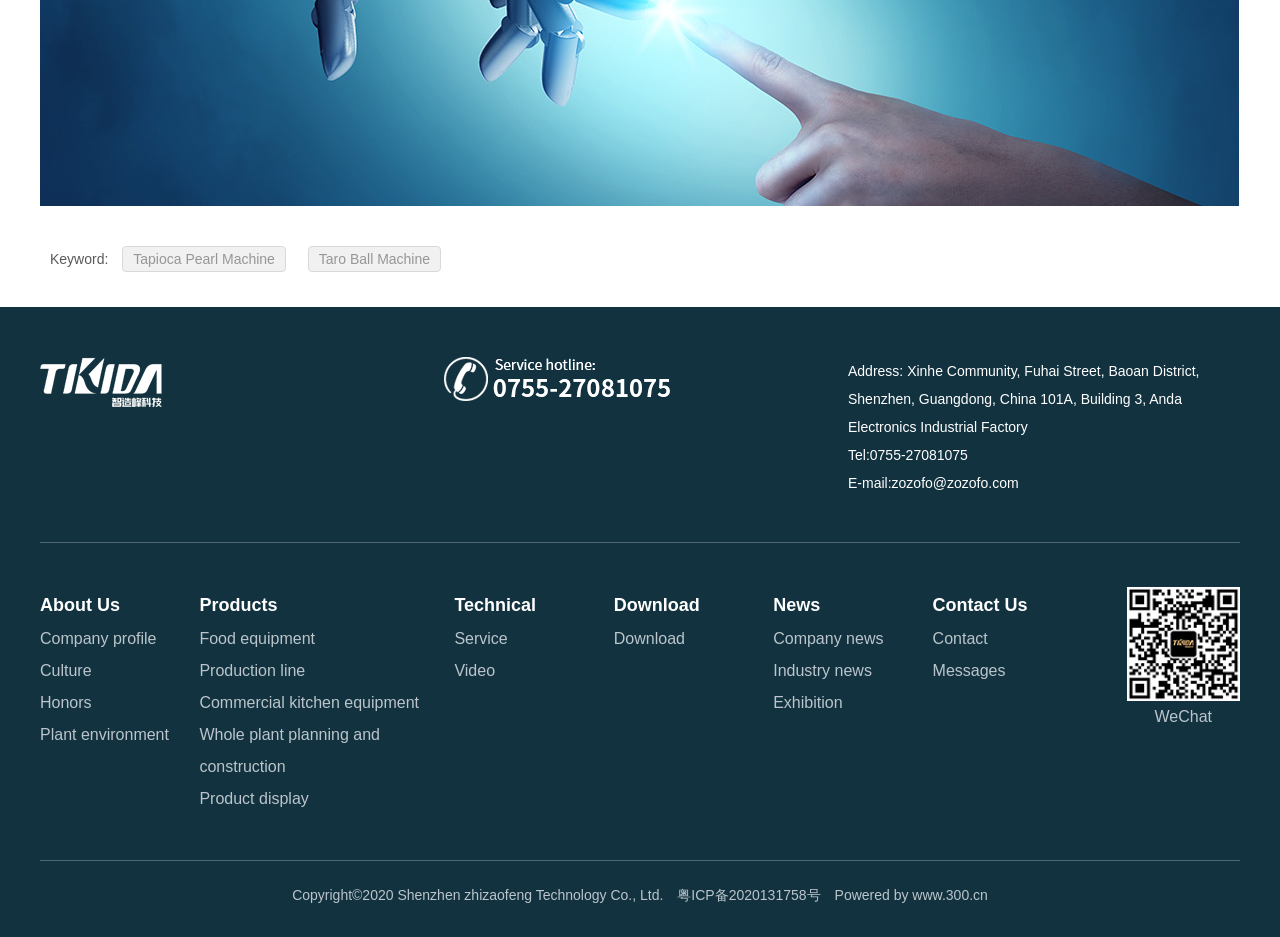What is the company's phone number?
Give a detailed and exhaustive answer to the question.

I found the company's phone number by looking at the static text element with the description 'Tel: 0755-27081075' which is located at the coordinates [0.662, 0.477, 0.756, 0.495].